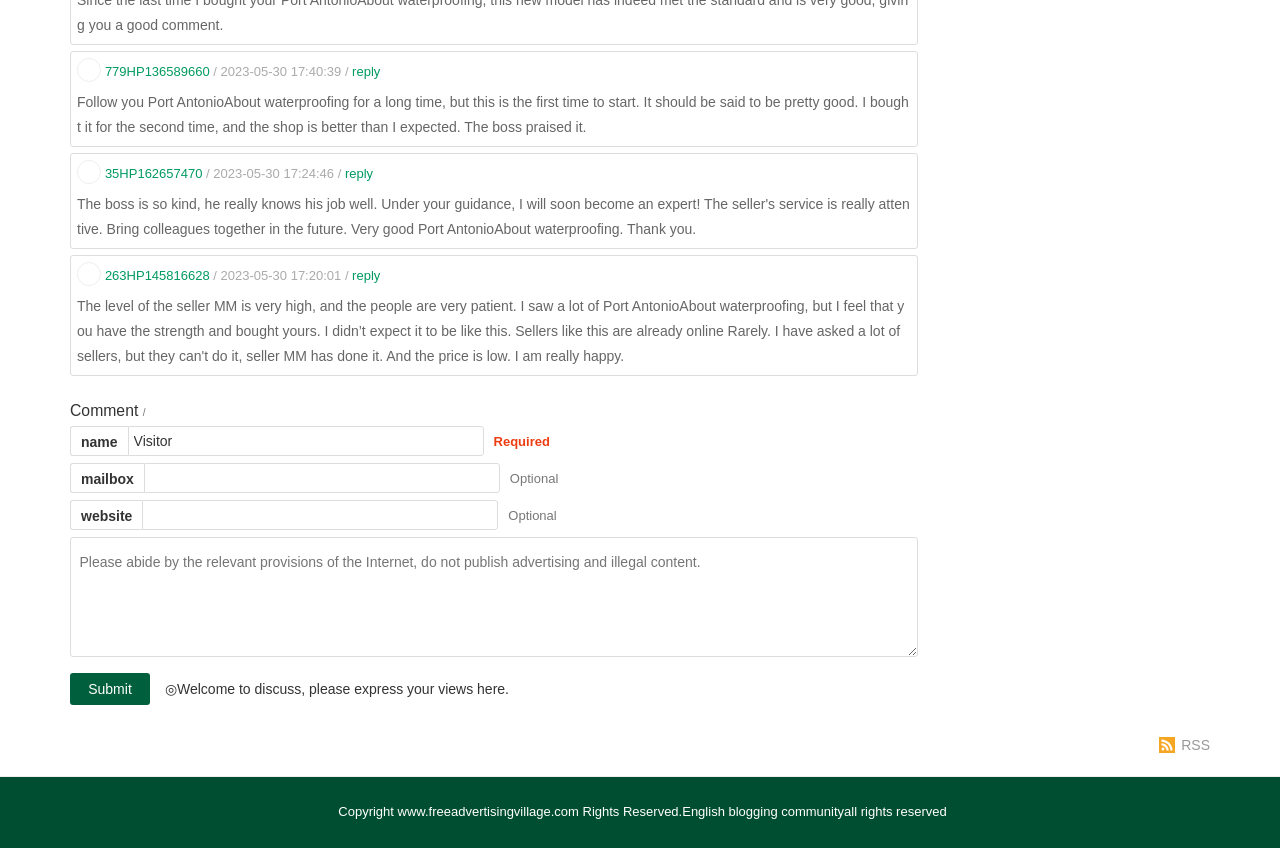Reply to the question with a brief word or phrase: What is the purpose of the textbox labeled 'name'?

To input visitor's name